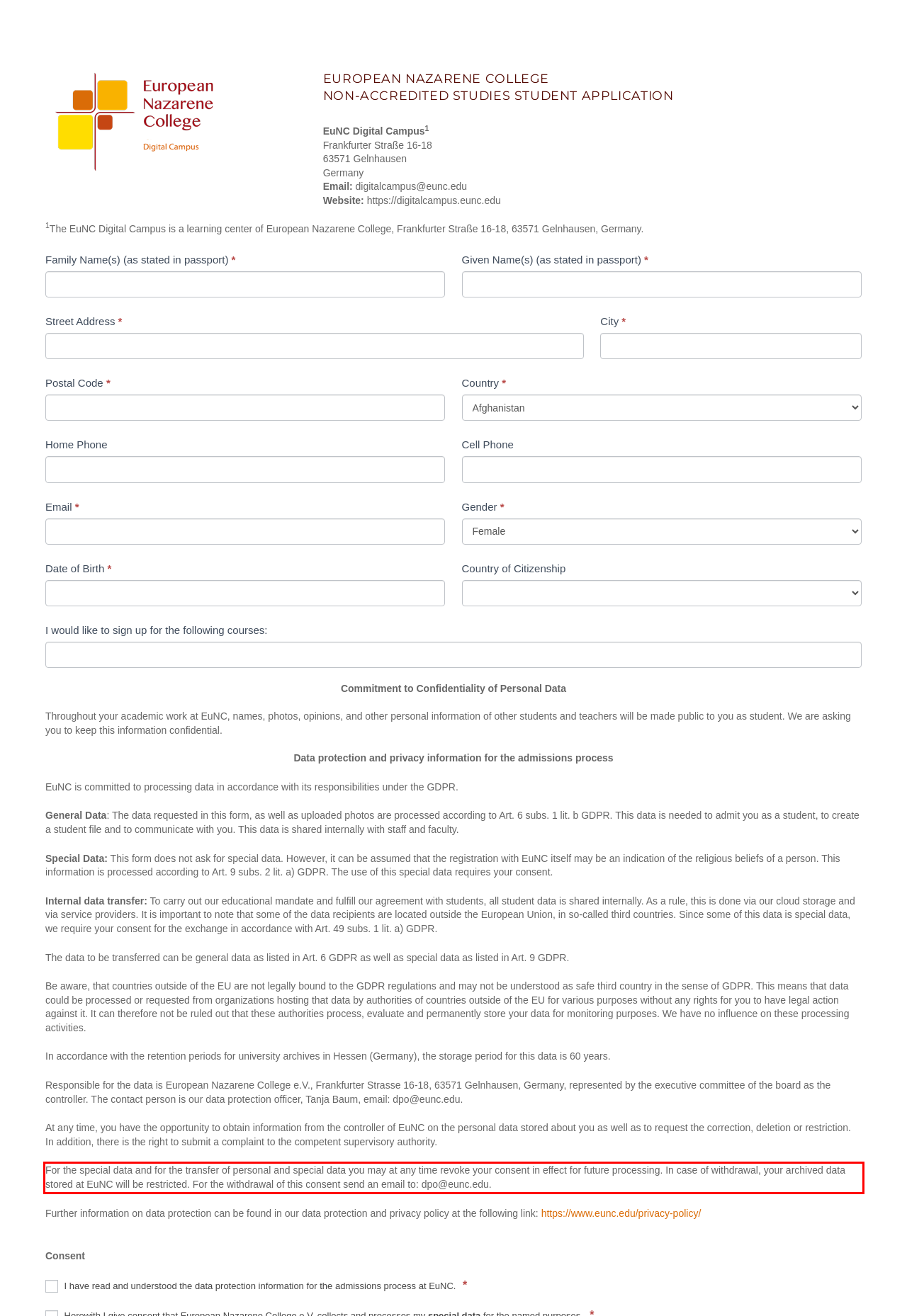Given a screenshot of a webpage, identify the red bounding box and perform OCR to recognize the text within that box.

For the special data and for the transfer of personal and special data you may at any time revoke your consent in effect for future processing. In case of withdrawal, your archived data stored at EuNC will be restricted. For the withdrawal of this consent send an email to: dpo@eunc.edu.